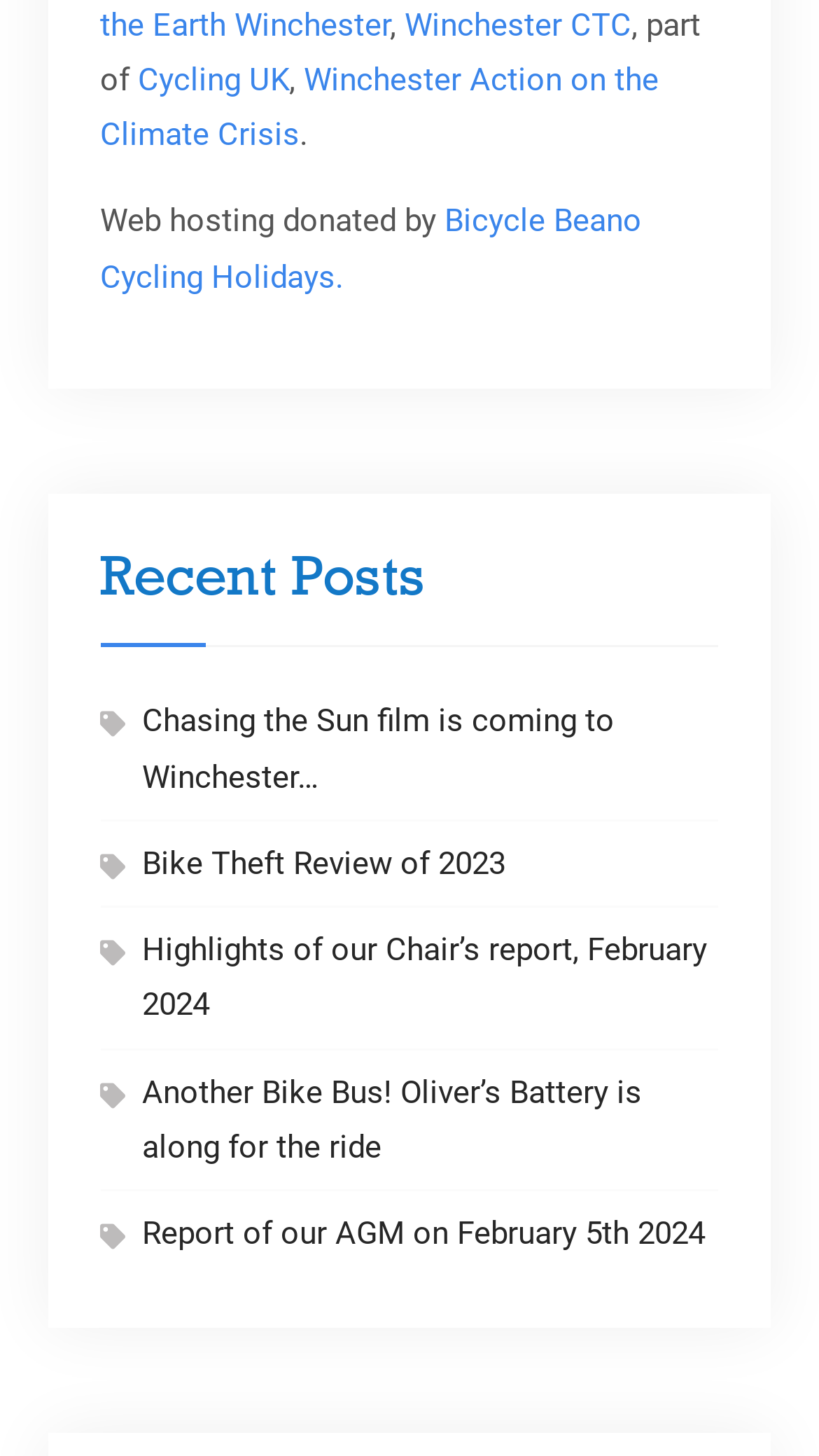Reply to the question with a single word or phrase:
Who donated the web hosting?

Bicycle Beano Cycling Holidays